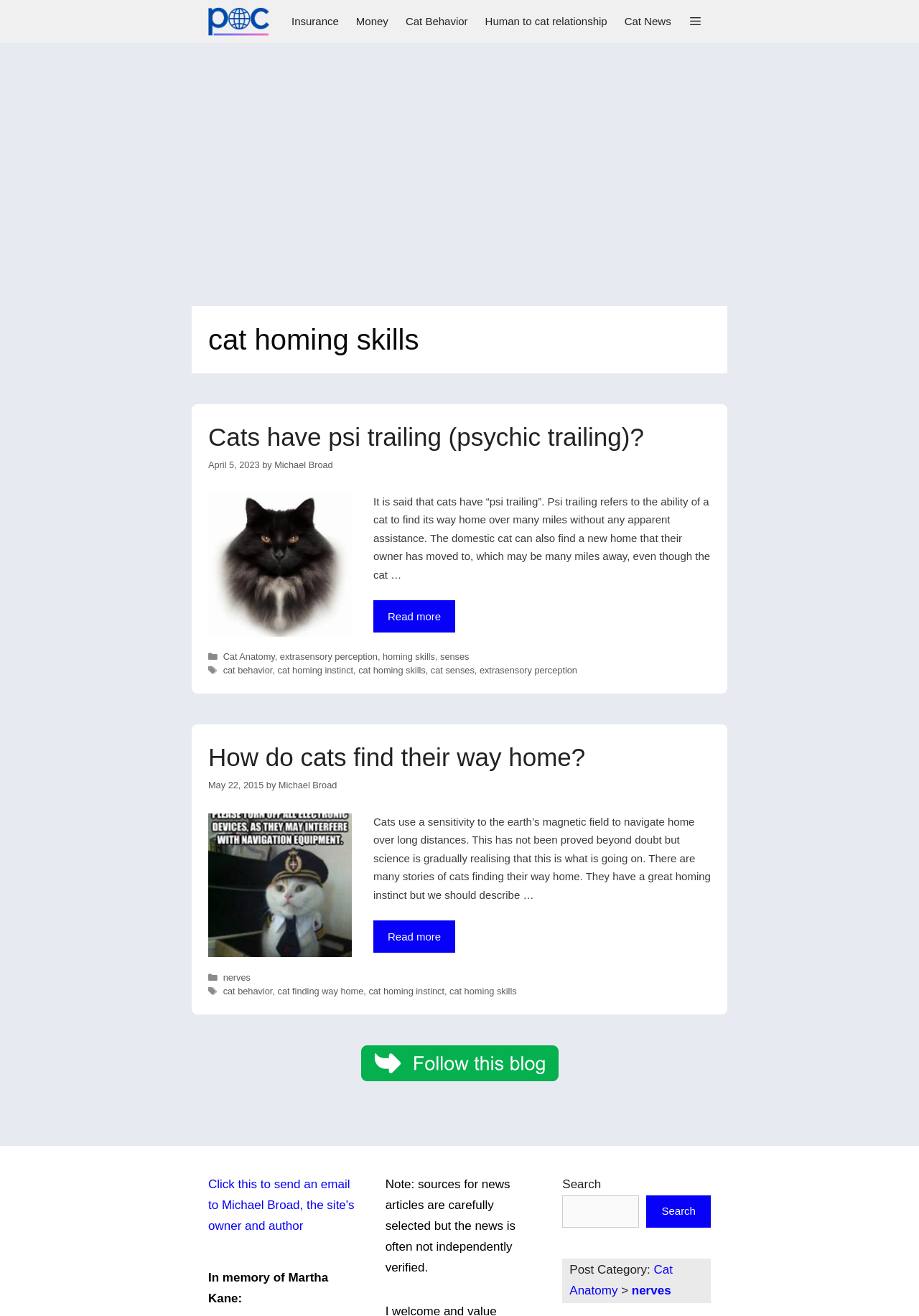Kindly determine the bounding box coordinates for the clickable area to achieve the given instruction: "Click the 'How do cats find their way home?' link".

[0.227, 0.565, 0.637, 0.586]